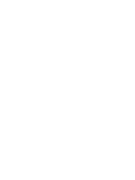Answer the question with a single word or phrase: 
Who is the professor mentioned in the caption?

Professor Peter Higgins